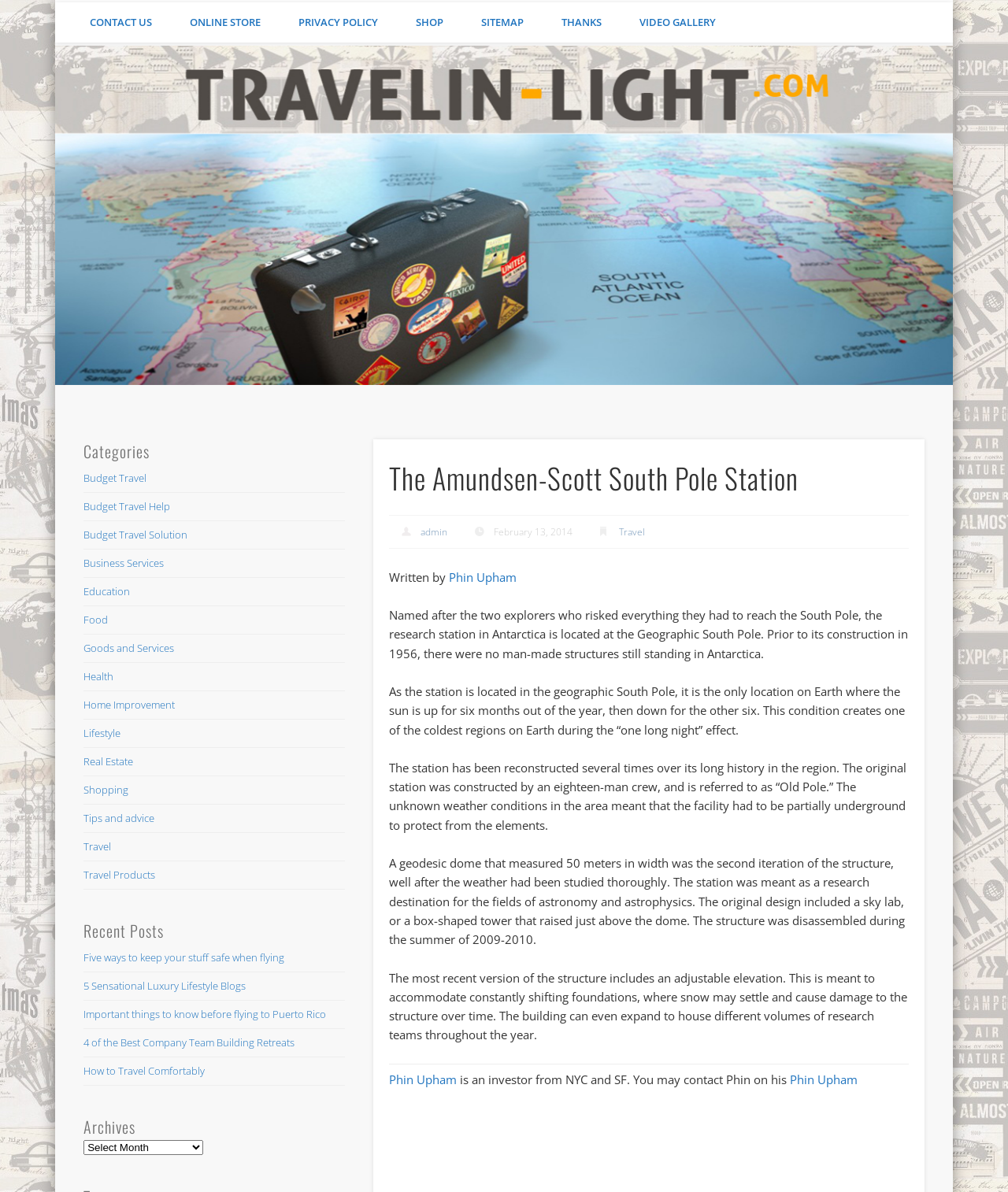Use a single word or phrase to answer this question: 
What is the purpose of the adjustable elevation in the current structure of the station?

to accommodate shifting foundations